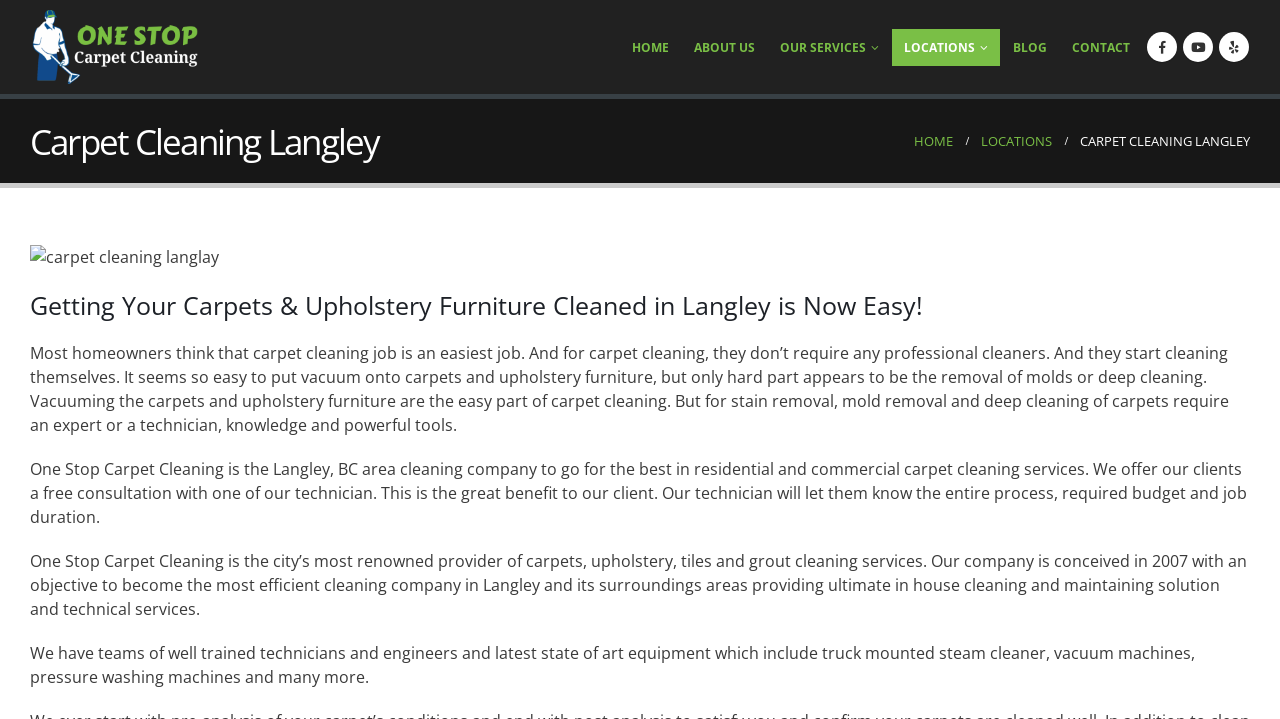What services does the company offer?
Answer the question in as much detail as possible.

The services are mentioned in the text 'One Stop Carpet Cleaning is the city’s most renowned provider of carpets, upholstery, tiles and grout cleaning services.'